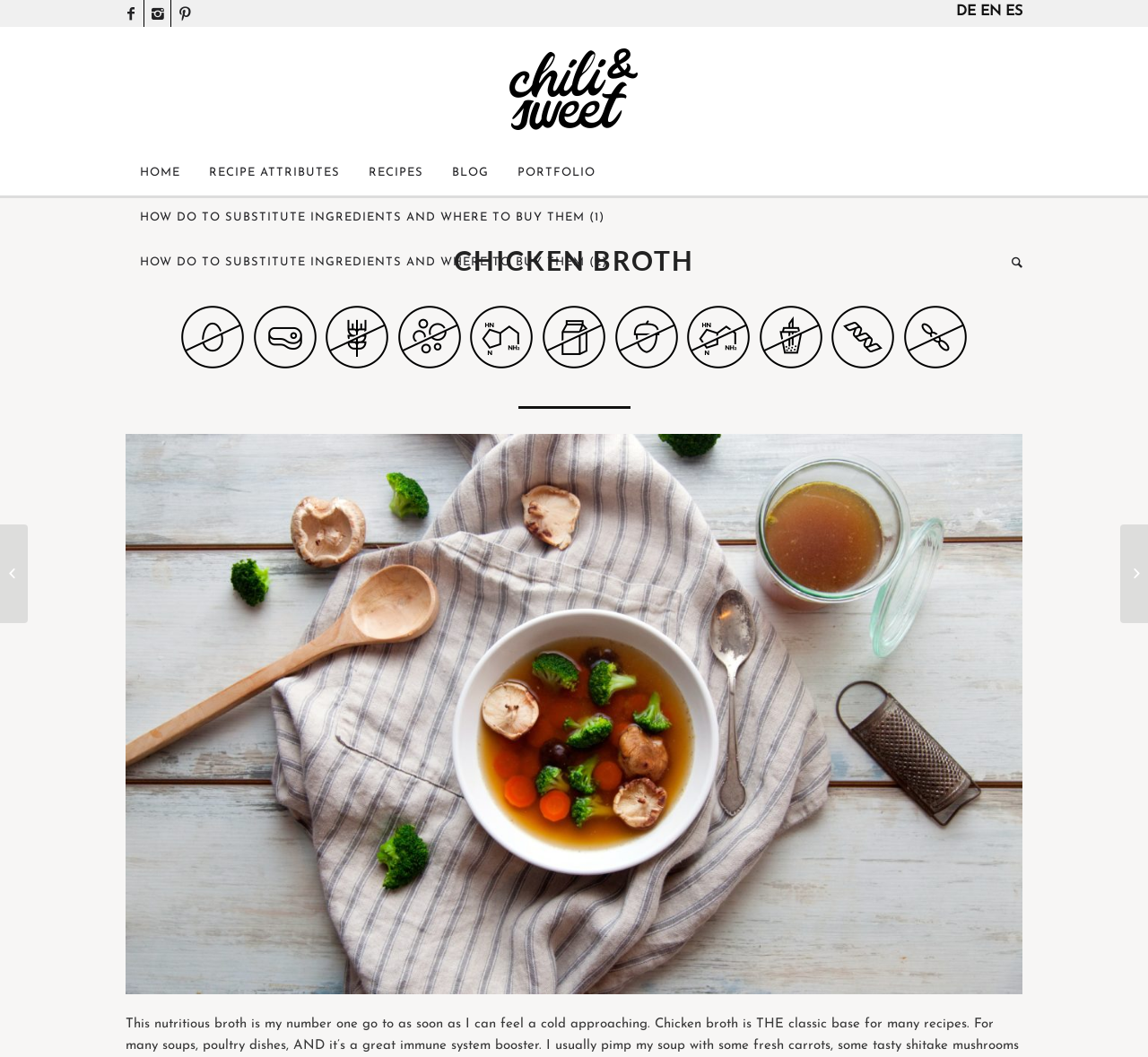For the following element description, predict the bounding box coordinates in the format (top-left x, top-left y, bottom-right x, bottom-right y). All values should be floating point numbers between 0 and 1. Description: Portfolio

[0.438, 0.142, 0.531, 0.185]